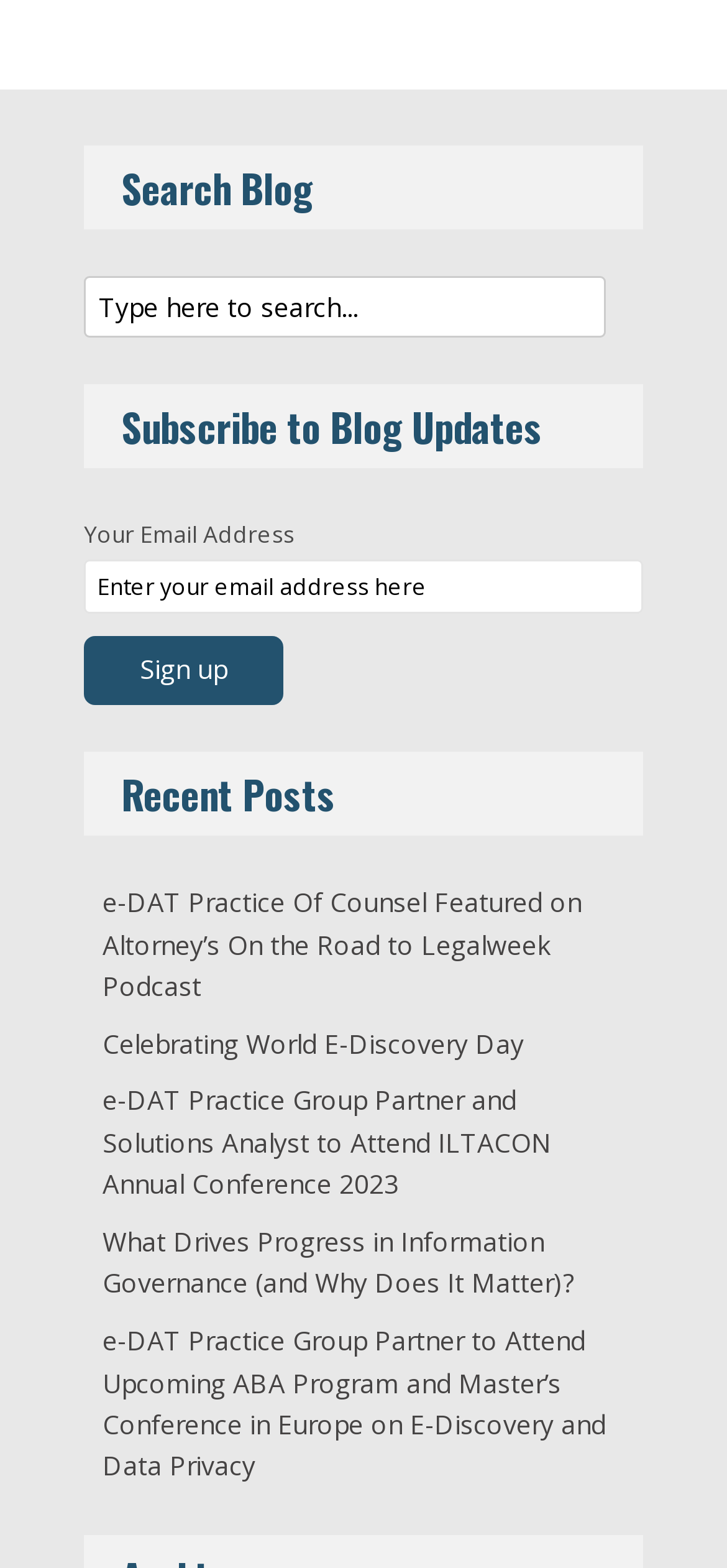Determine the bounding box coordinates of the clickable area required to perform the following instruction: "Read the recent post about e-DAT Practice Of Counsel". The coordinates should be represented as four float numbers between 0 and 1: [left, top, right, bottom].

[0.141, 0.564, 0.8, 0.64]